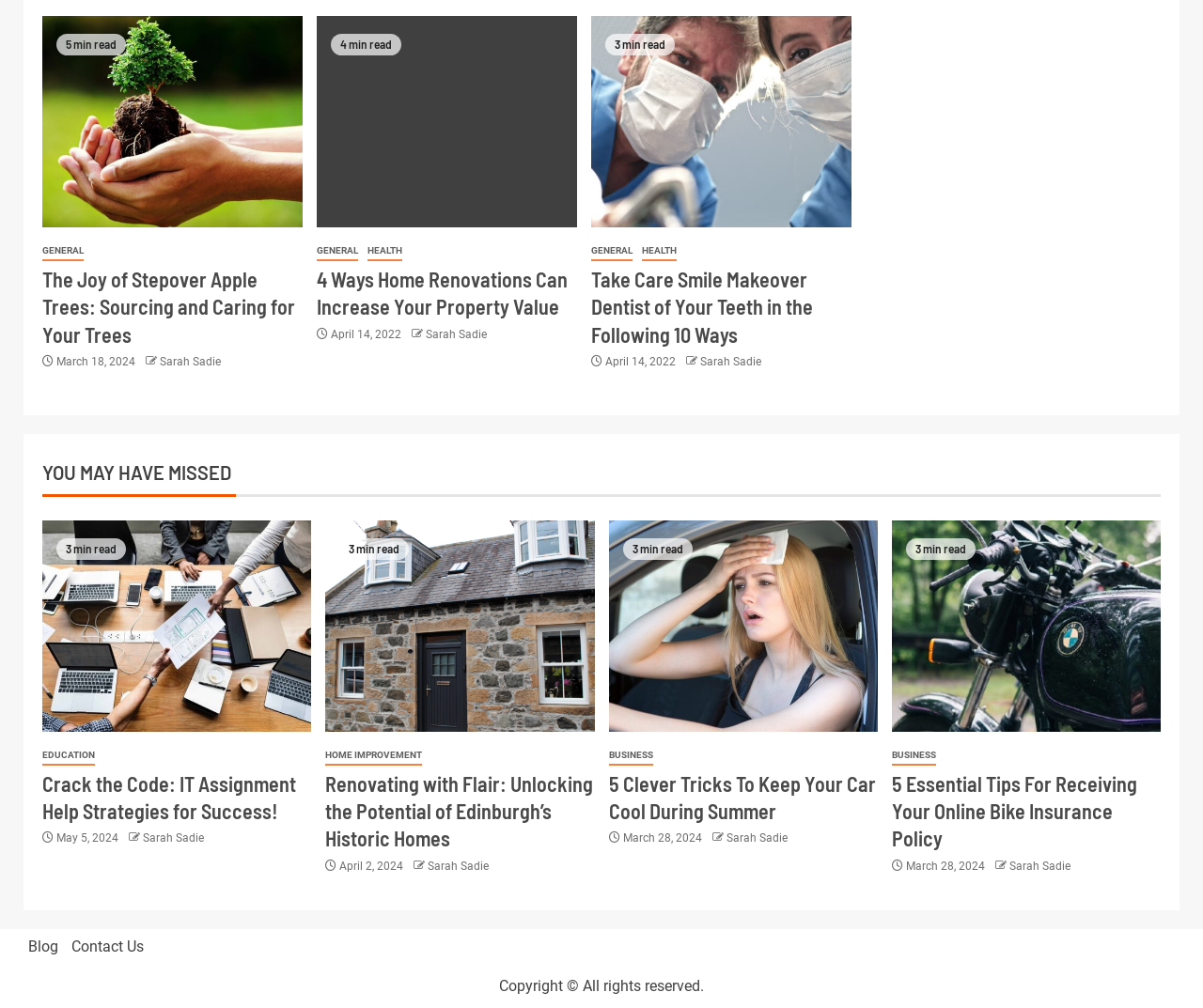Identify the bounding box for the UI element described as: "parent_node: 3 min read". Ensure the coordinates are four float numbers between 0 and 1, formatted as [left, top, right, bottom].

[0.035, 0.516, 0.259, 0.726]